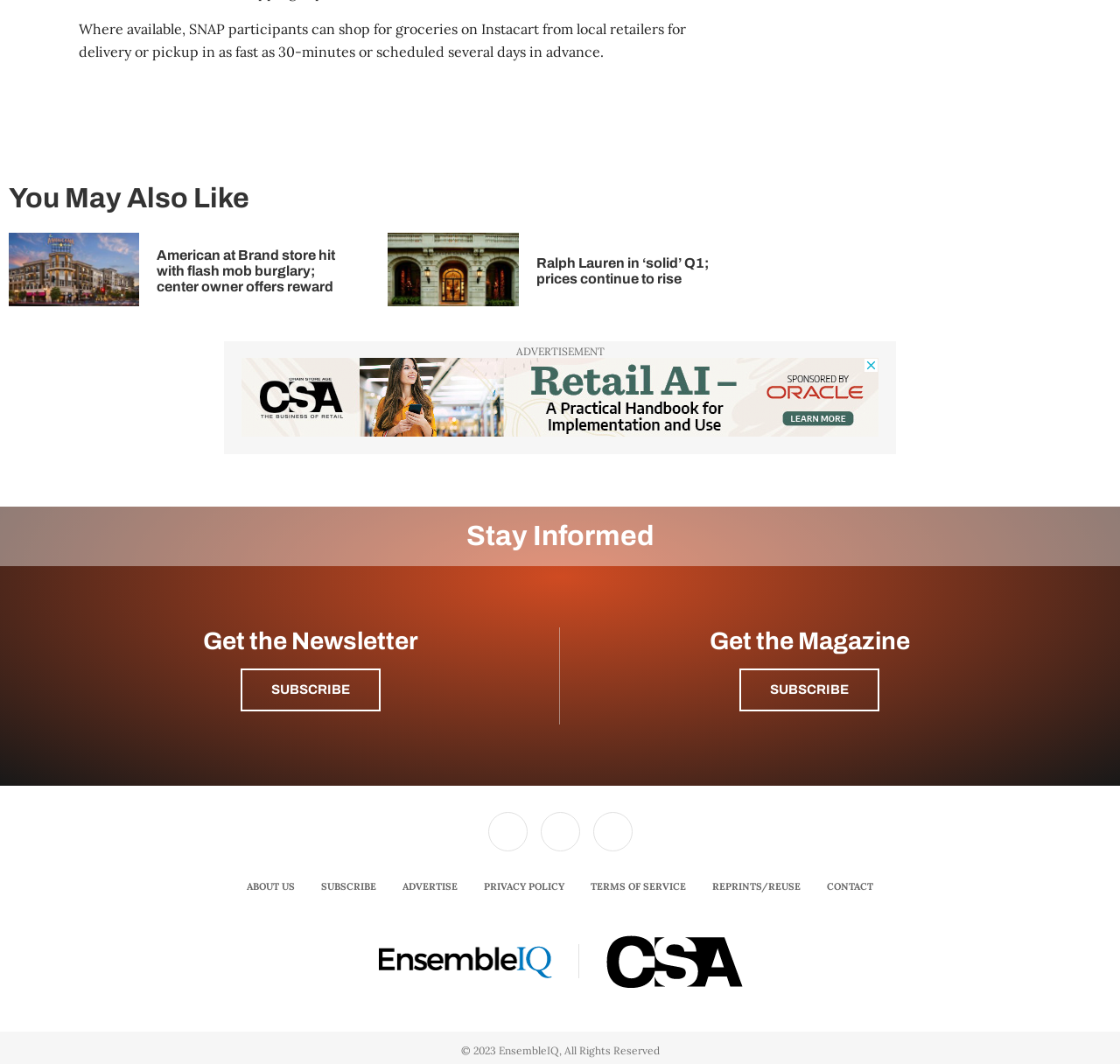Determine the bounding box coordinates of the clickable region to execute the instruction: "Learn more about EnsembleIQ". The coordinates should be four float numbers between 0 and 1, denoted as [left, top, right, bottom].

[0.336, 0.888, 0.493, 0.92]